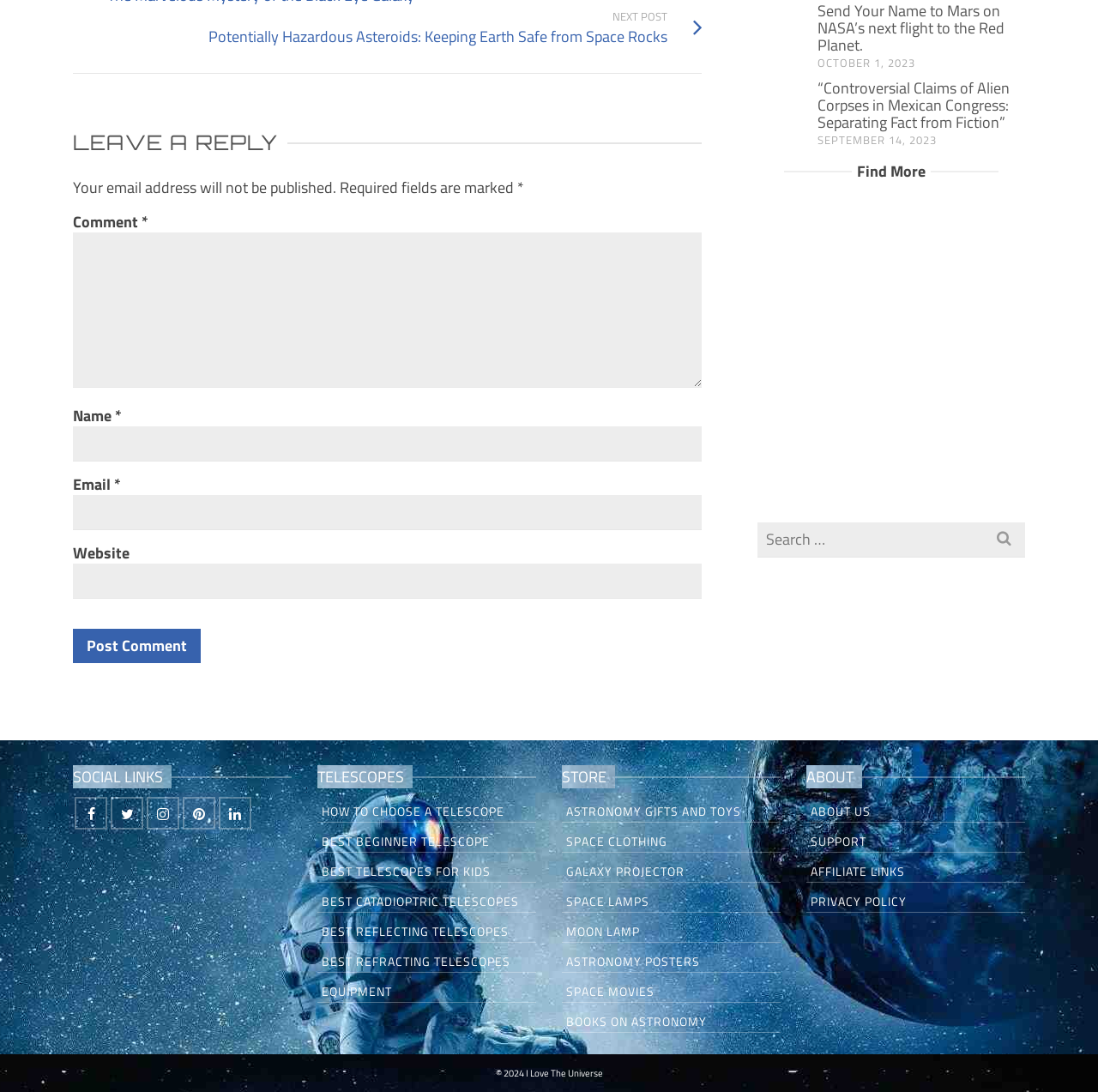Please provide the bounding box coordinates in the format (top-left x, top-left y, bottom-right x, bottom-right y). Remember, all values are floating point numbers between 0 and 1. What is the bounding box coordinate of the region described as: aria-label="LinkedIn"

[0.199, 0.73, 0.229, 0.76]